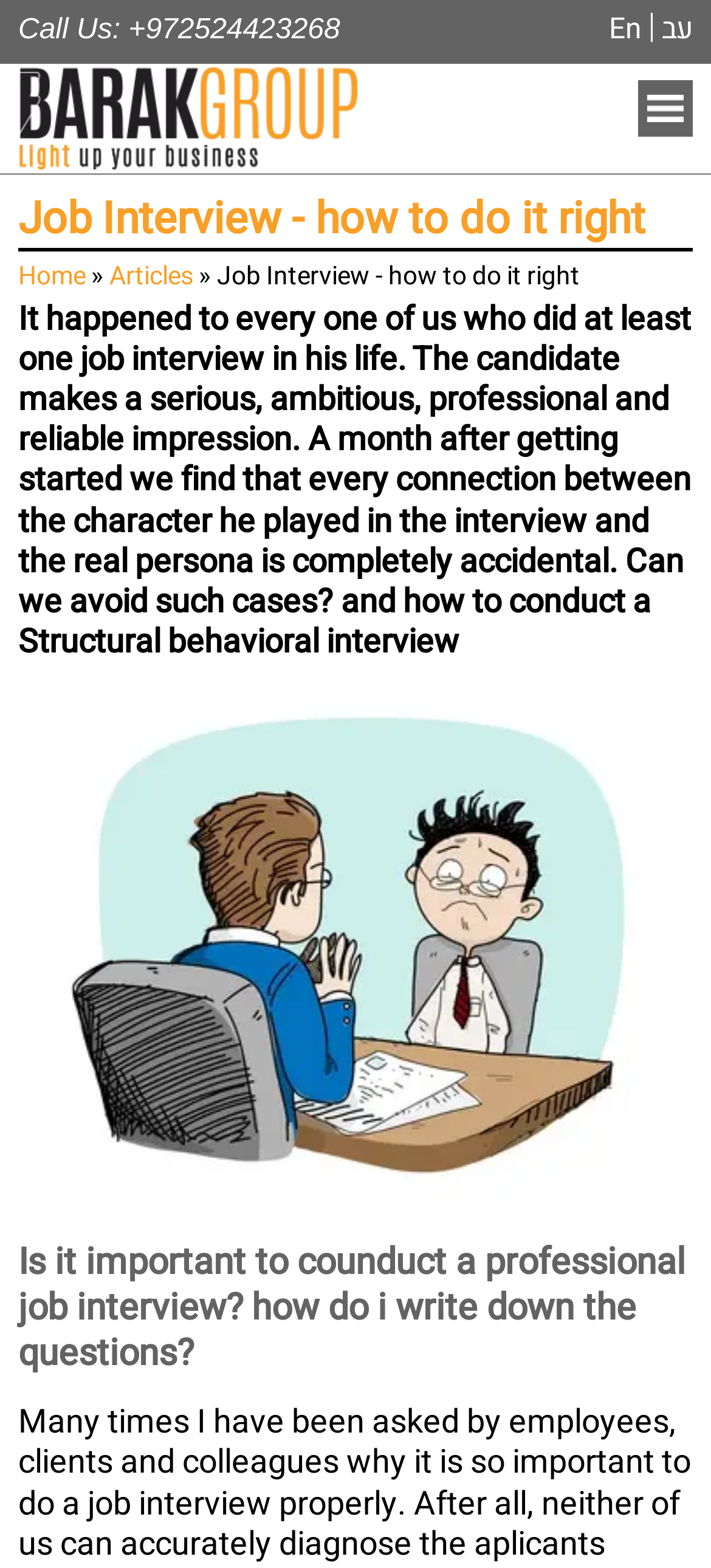What is the topic of the article?
Give a one-word or short-phrase answer derived from the screenshot.

Job Interview